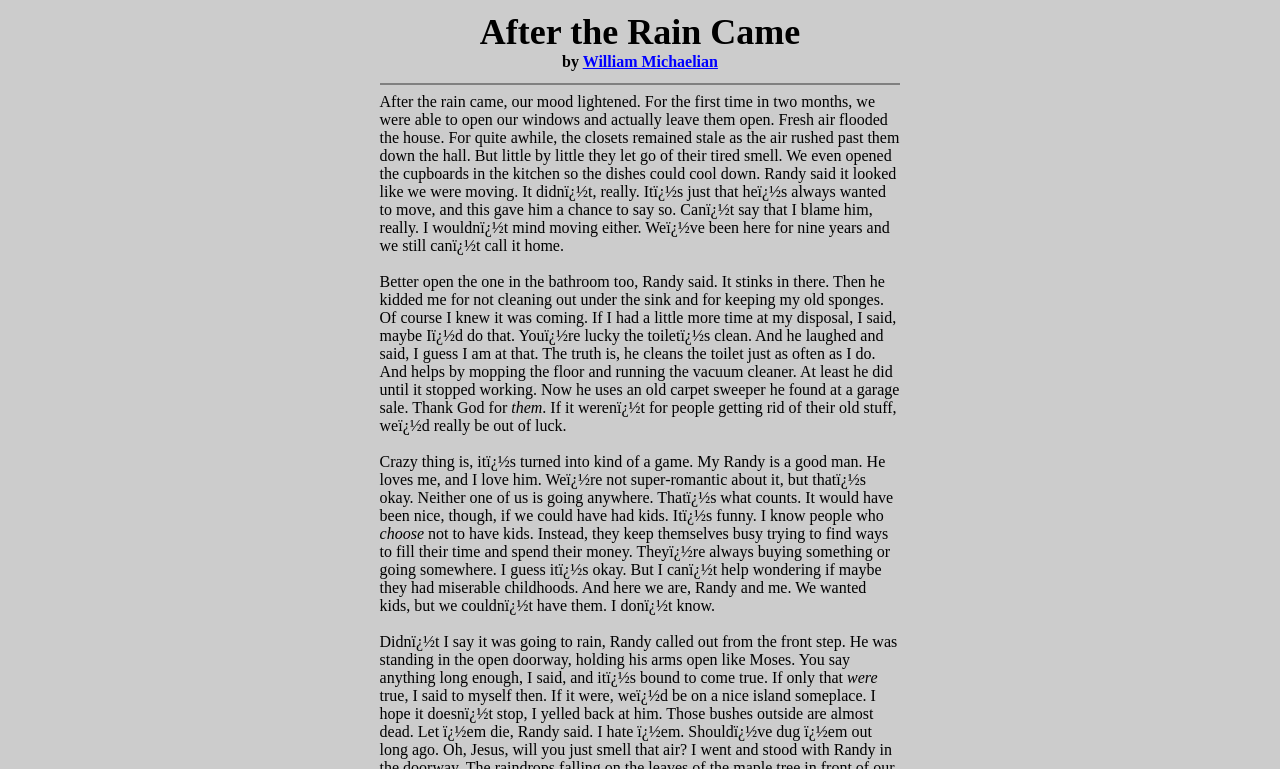Explain the webpage in detail, including its primary components.

This webpage is a literary platform featuring a short story titled "After the Rain Came" by William Michaelian, which is part of an online collection of short stories. 

At the top of the page, there is a header section containing the title "After the Rain Came by William Michaelian" and a link to the author's name, William Michaelian. Below this header, there is a horizontal separator line.

The main content of the webpage is a short story, which is divided into several paragraphs. The story begins with a conversation between two characters, Randy and the narrator, discussing cleaning tasks and household chores. The narrator reflects on their relationship with Randy, mentioning that they are not romantic but love each other, and that they had wanted to have children but were unable to.

The story continues with the narrator wondering about people who choose not to have children and instead focus on spending their time and money. The narrator then recalls a moment when Randy predicted the rain and stood in the open doorway, arms outstretched, as if to prove his point.

Throughout the webpage, there are no images, and the focus is solely on the text of the short story.